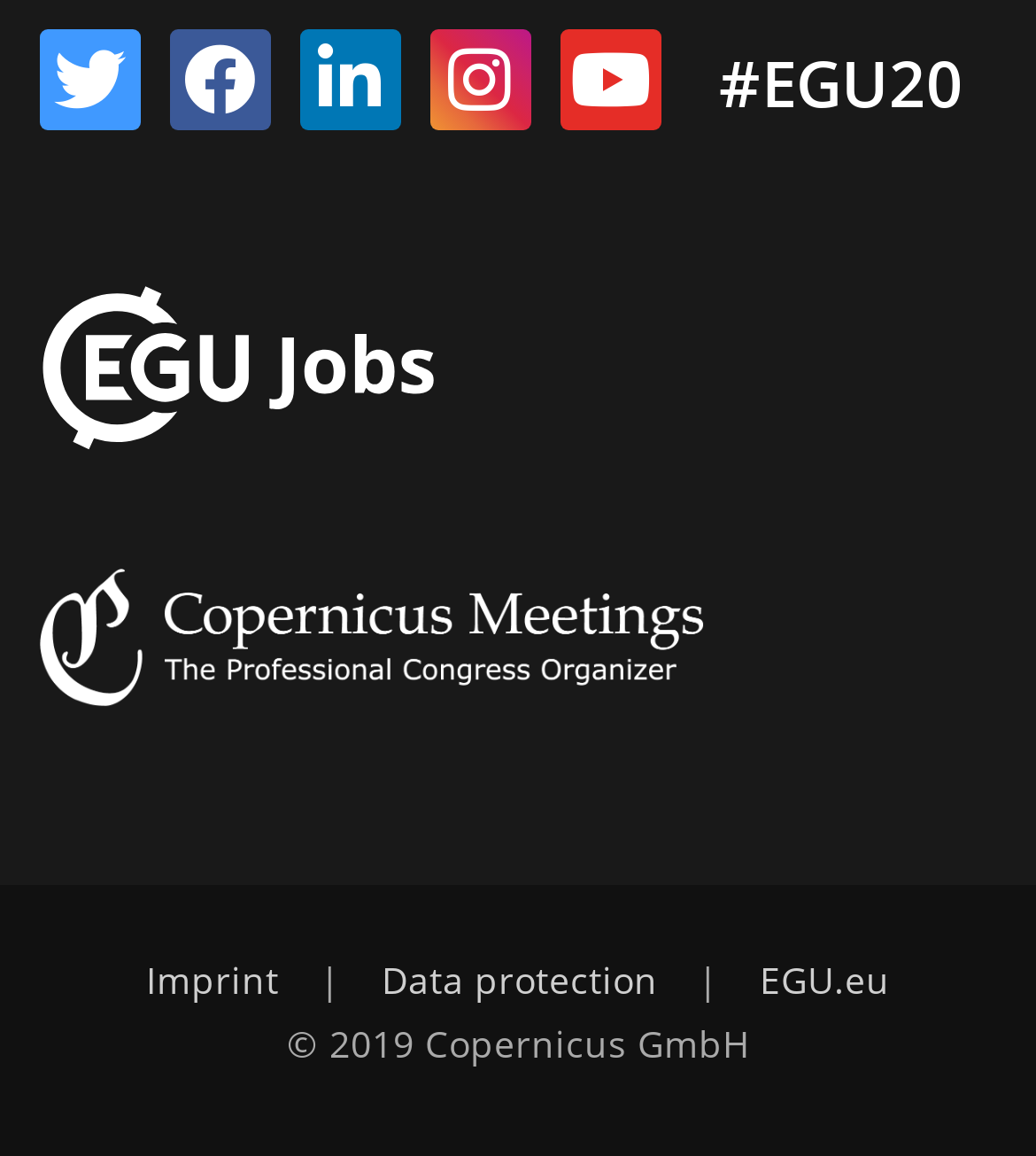Determine the bounding box for the described UI element: "Data protection".

[0.368, 0.827, 0.635, 0.868]